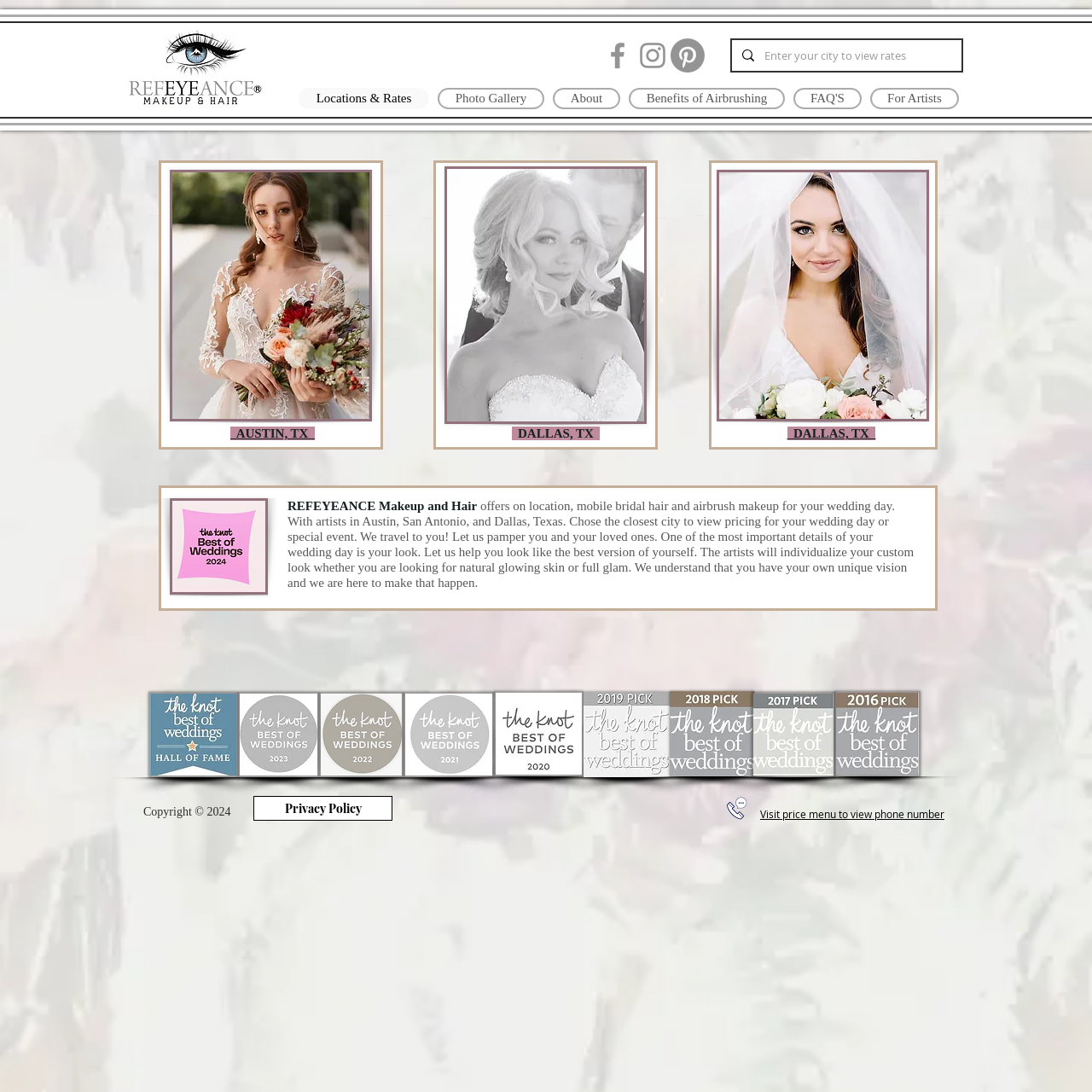Present a detailed account of what is displayed on the webpage.

This webpage is about REFEYEANCE Makeup and Hair, a company that provides on-location bridal makeup and hair services in Texas. At the top of the page, there is a logo and a trademark symbol. Below the logo, there is a social bar with links to Facebook, Instagram, and Pinterest. 

To the right of the social bar, there is a search box where users can enter their city to view rates. Below the search box, there is a navigation menu with links to different sections of the website, including Locations & Rates, Photo Gallery, About, Benefits of Airbrushing, FAQ'S, and For Artists.

The main content of the page is divided into two sections. The left section features a heading "AUSTIN, TX" and an image below it. The right section features a heading "DALLAS, TX" and an image below it. There is also a testimonial quote with an image.

Below the main content, there is a section that describes the services offered by REFEYEANCE Makeup and Hair. The text explains that they provide on-location, mobile bridal hair and airbrush makeup services for weddings and special events in Austin, San Antonio, and Dallas, Texas.

At the bottom of the page, there are several images of awards and badges, including the Knot Best of Weddings badge and the WeddingWire Couples' Choice Award badge. There is also a copyright notice and a link to the Privacy Policy.